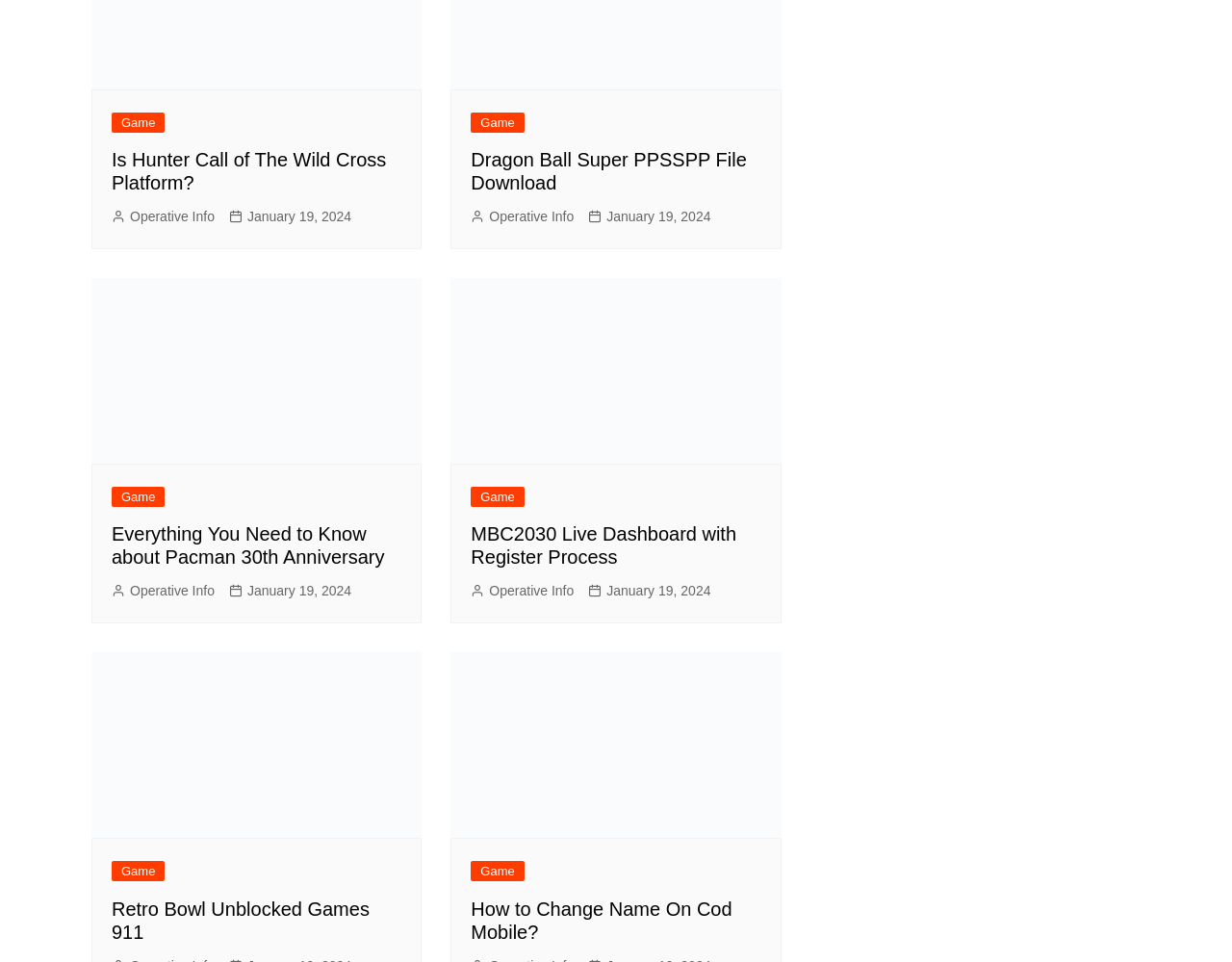Determine the bounding box coordinates of the region that needs to be clicked to achieve the task: "Explore 'Retro Bowl Unblocked Games 911'".

[0.091, 0.933, 0.326, 0.981]